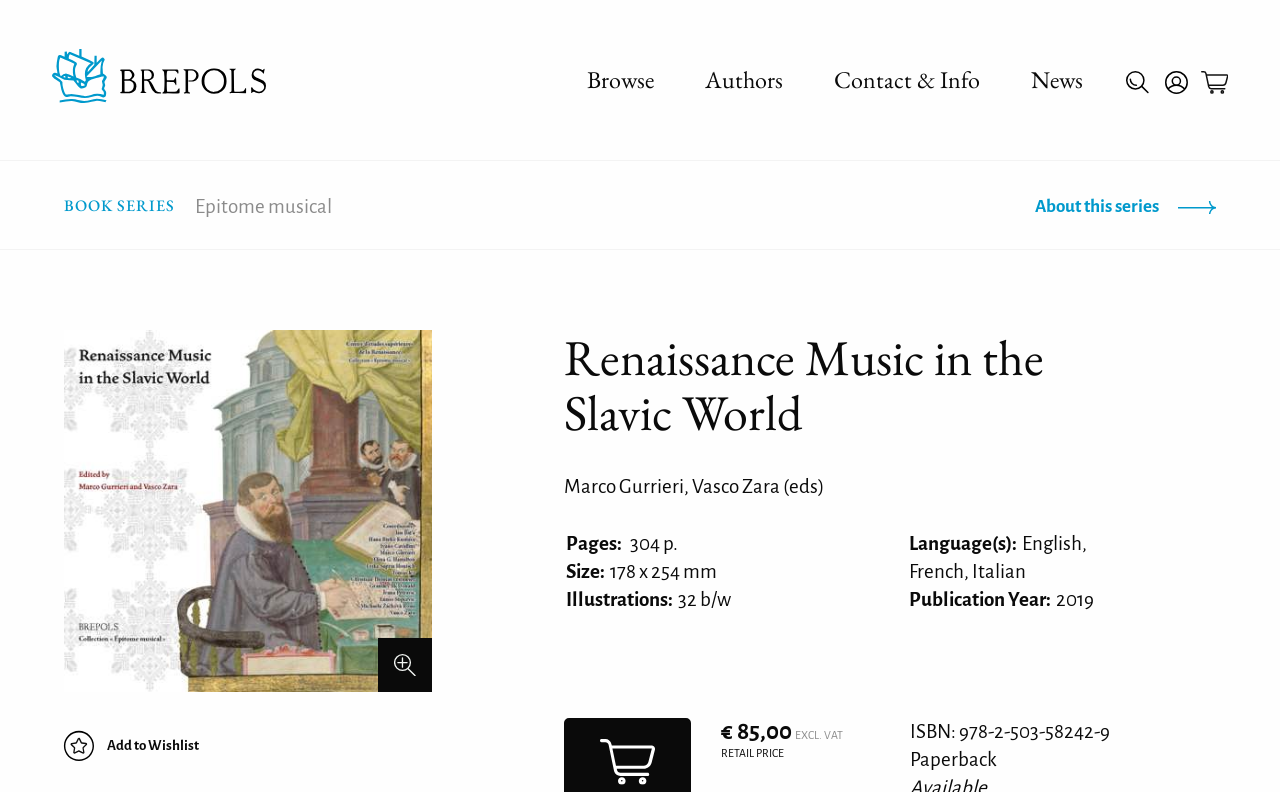Determine the bounding box coordinates for the clickable element to execute this instruction: "Click on Brepols Publishers". Provide the coordinates as four float numbers between 0 and 1, i.e., [left, top, right, bottom].

[0.041, 0.062, 0.208, 0.14]